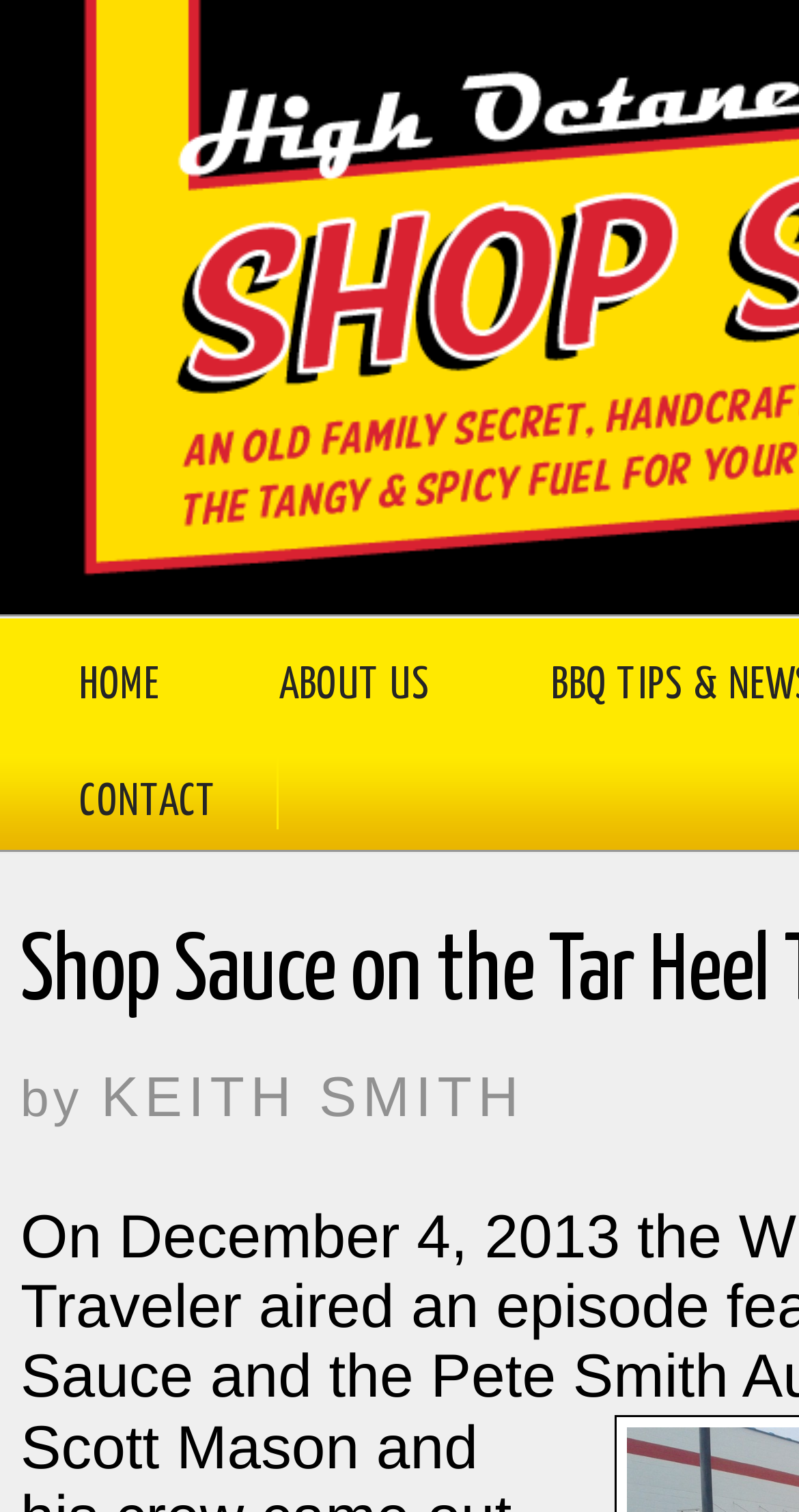Find and provide the bounding box coordinates for the UI element described here: "Cart Cart". The coordinates should be given as four float numbers between 0 and 1: [left, top, right, bottom].

None